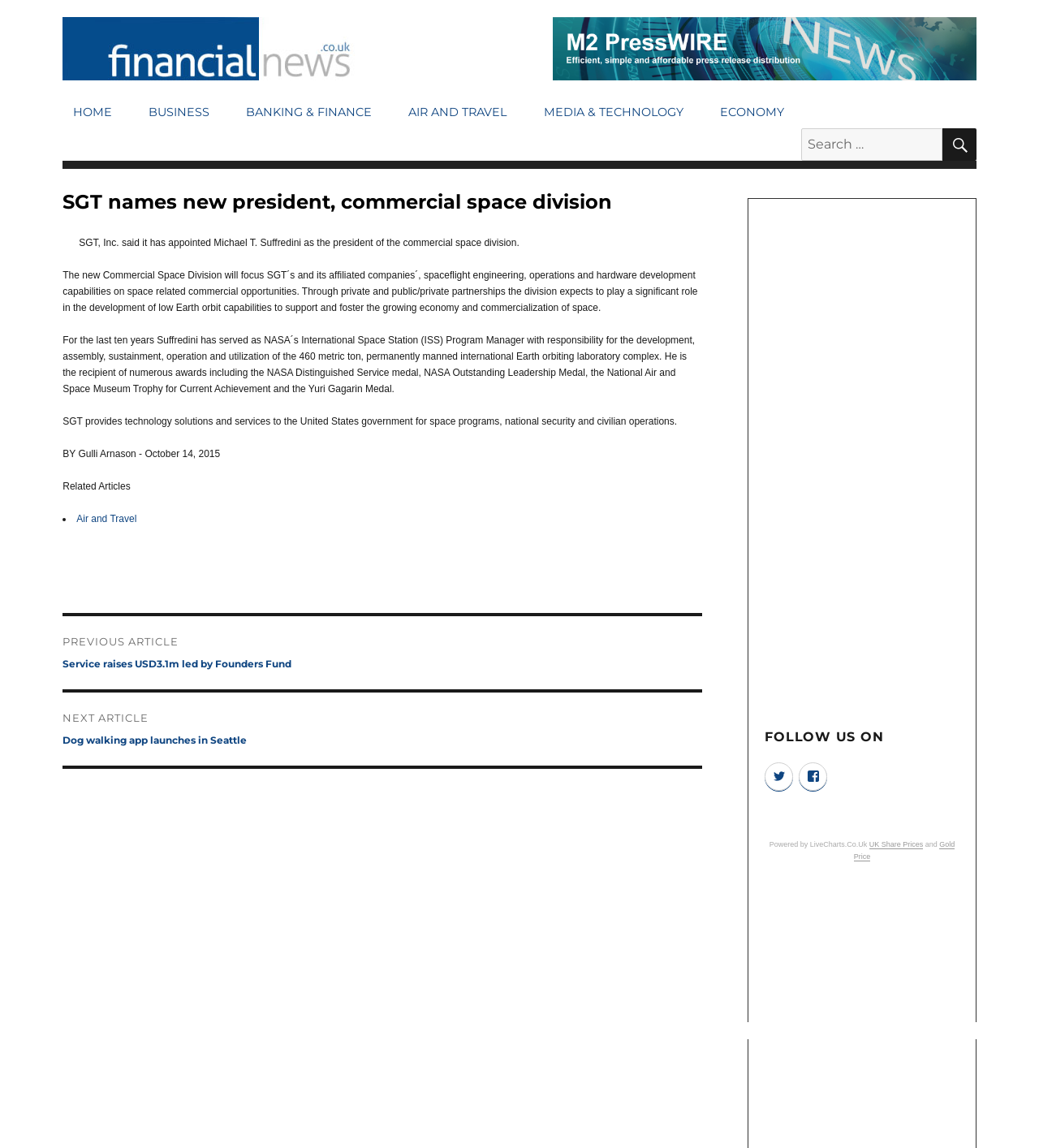What is the position held by Michael T. Suffredini?
Based on the image content, provide your answer in one word or a short phrase.

President